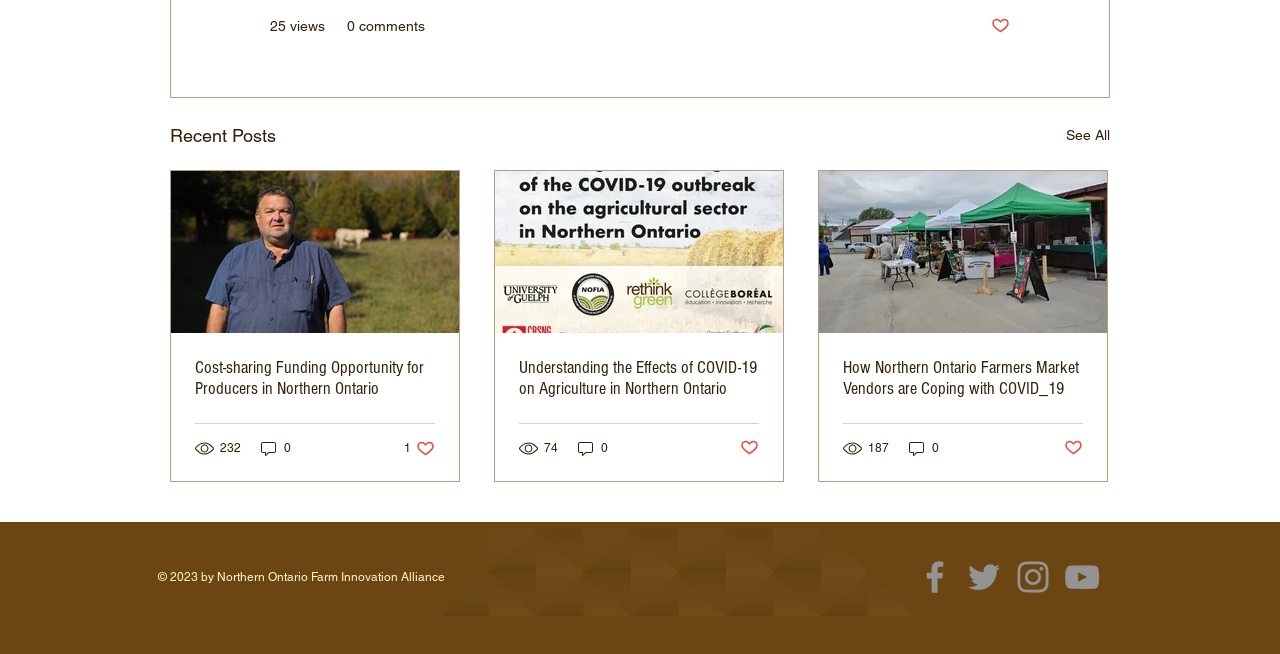Please provide the bounding box coordinates for the element that needs to be clicked to perform the instruction: "View the 'Cost-sharing Funding Opportunity for Producers in Northern Ontario' post". The coordinates must consist of four float numbers between 0 and 1, formatted as [left, top, right, bottom].

[0.152, 0.546, 0.34, 0.61]